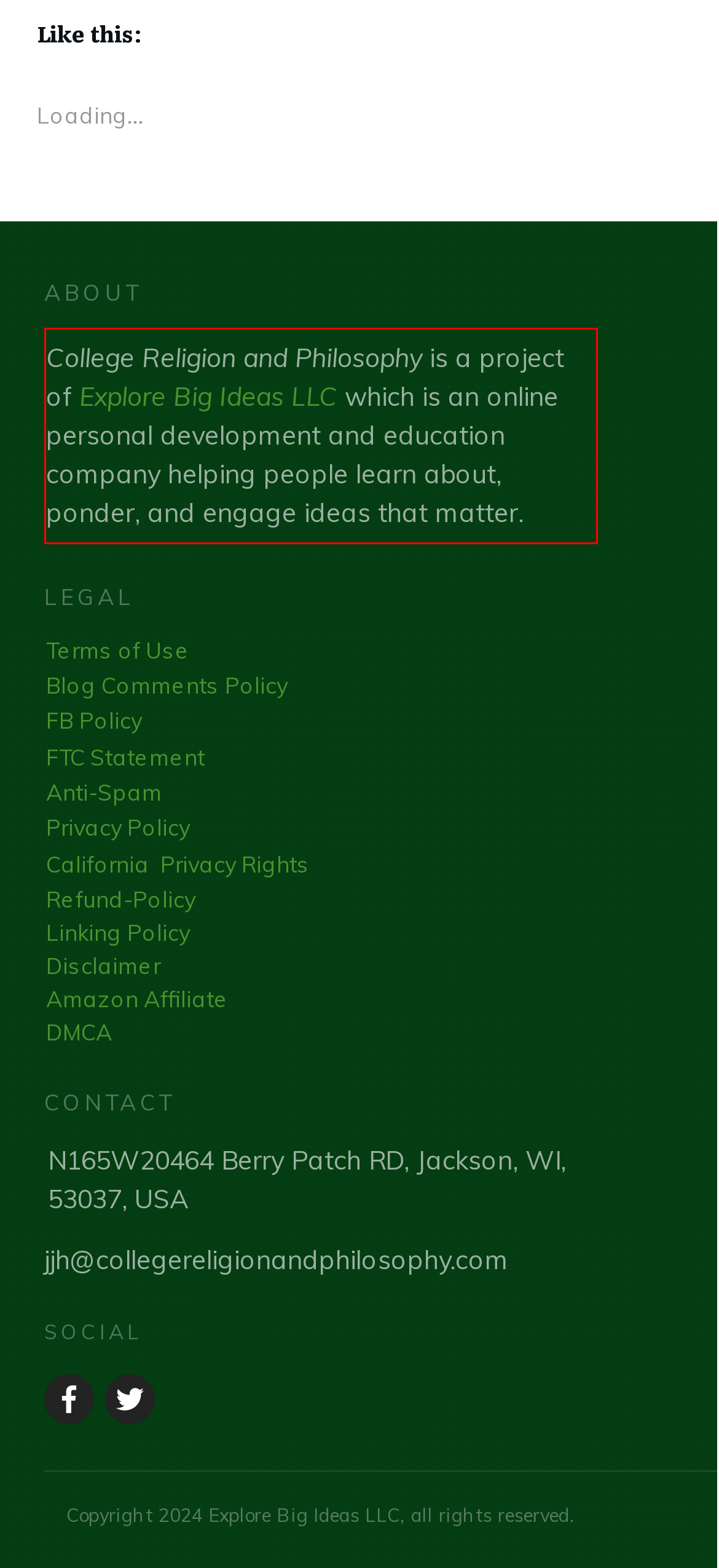Within the screenshot of a webpage, identify the red bounding box and perform OCR to capture the text content it contains.

College Religion and Philosophy is a project of Explore Big Ideas LLC which is an online personal development and education company helping people learn about, ponder, and engage ideas that matter.